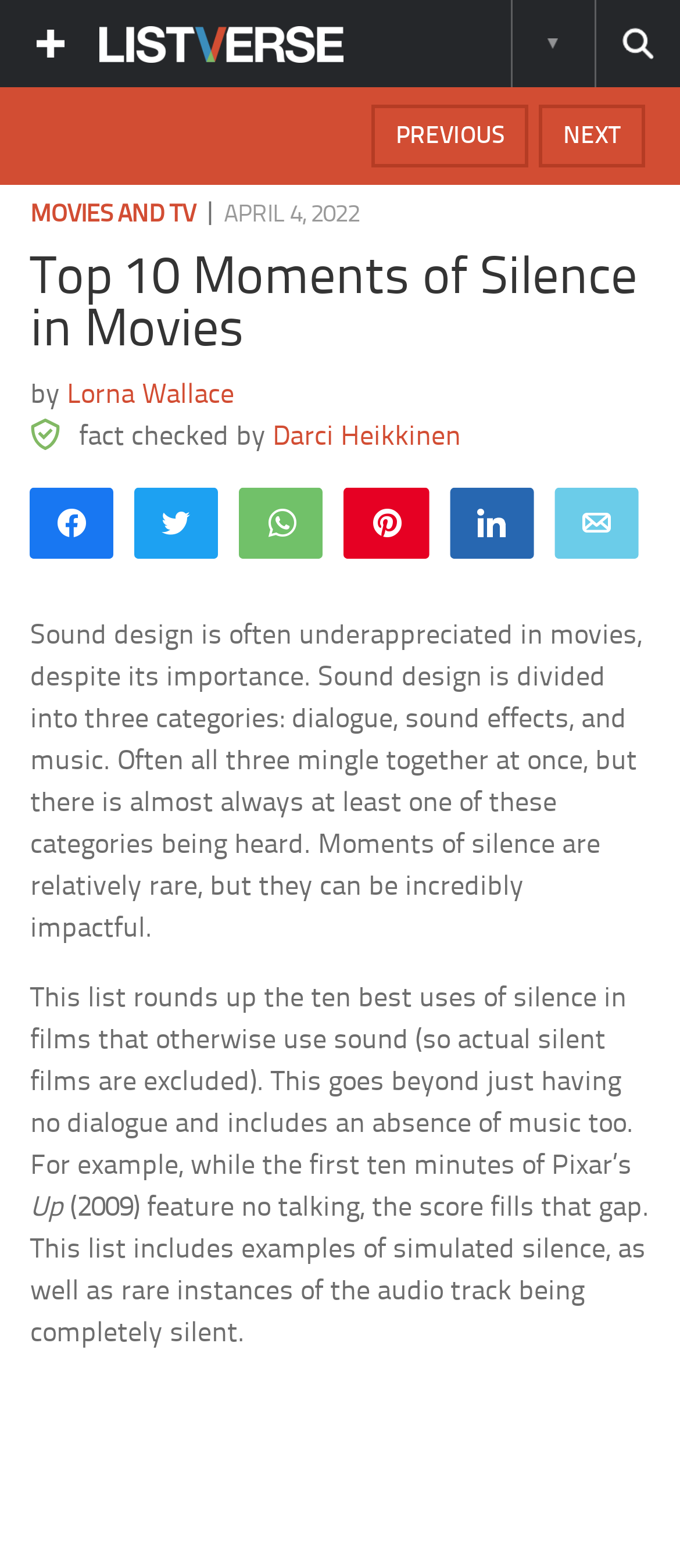Please find the bounding box coordinates of the element that must be clicked to perform the given instruction: "Search this site". The coordinates should be four float numbers from 0 to 1, i.e., [left, top, right, bottom].

[0.874, 0.0, 1.0, 0.056]